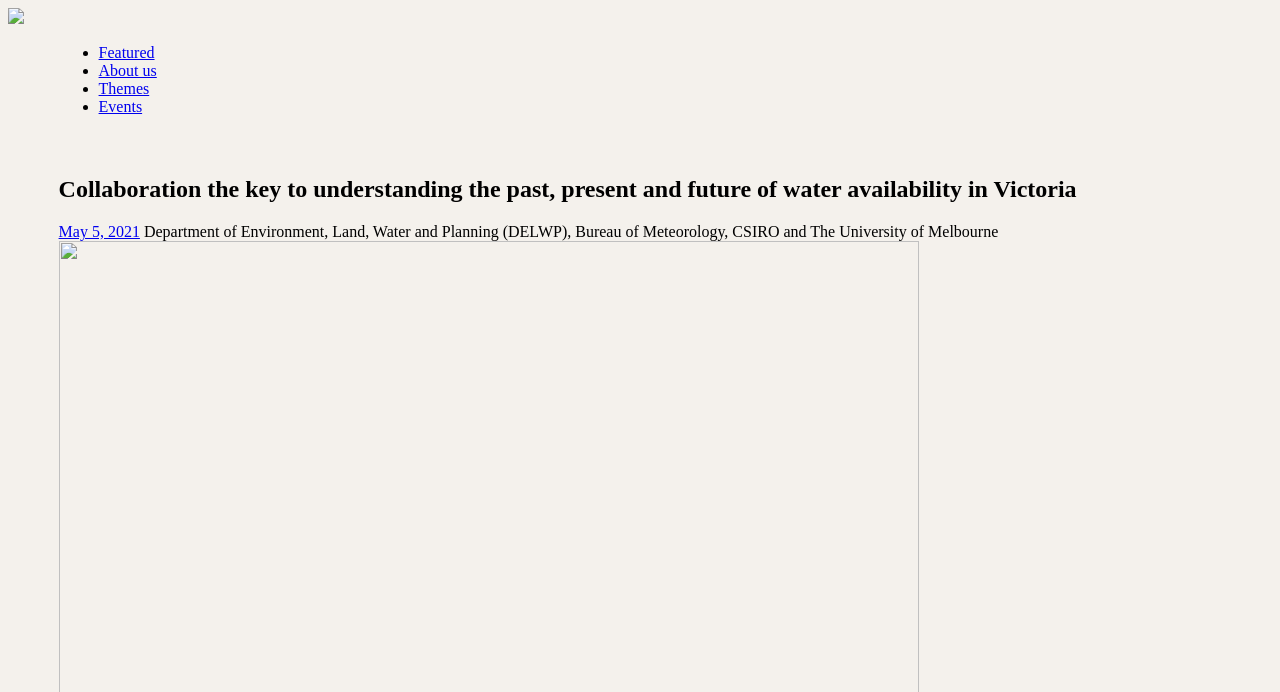What is the date mentioned on the webpage?
Please provide a single word or phrase in response based on the screenshot.

May 5, 2021